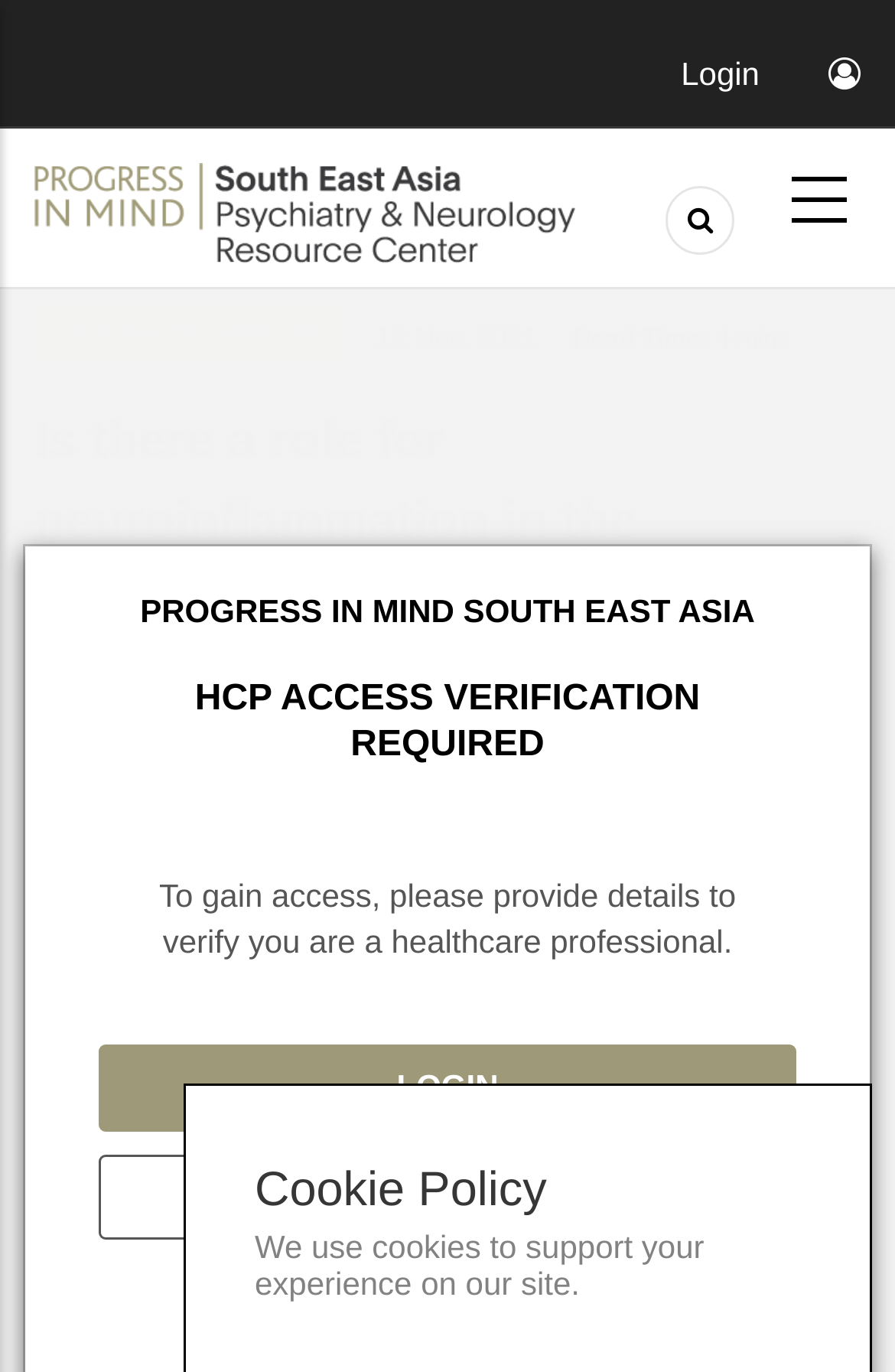Identify the bounding box for the described UI element: "Parkinson's Disease".

[0.038, 0.223, 0.385, 0.263]